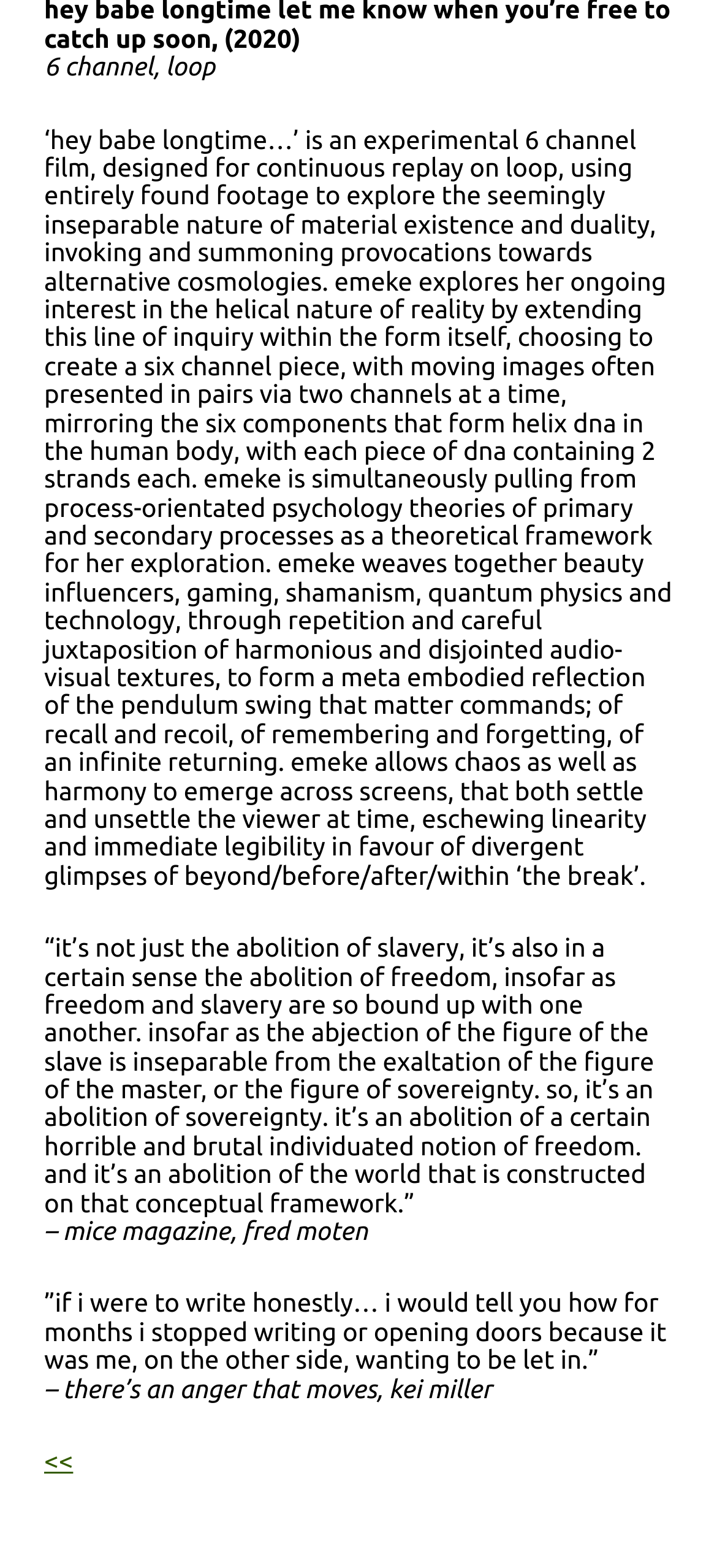Provide the bounding box coordinates of the HTML element described by the text: "<<". The coordinates should be in the format [left, top, right, bottom] with values between 0 and 1.

[0.062, 0.922, 0.102, 0.941]